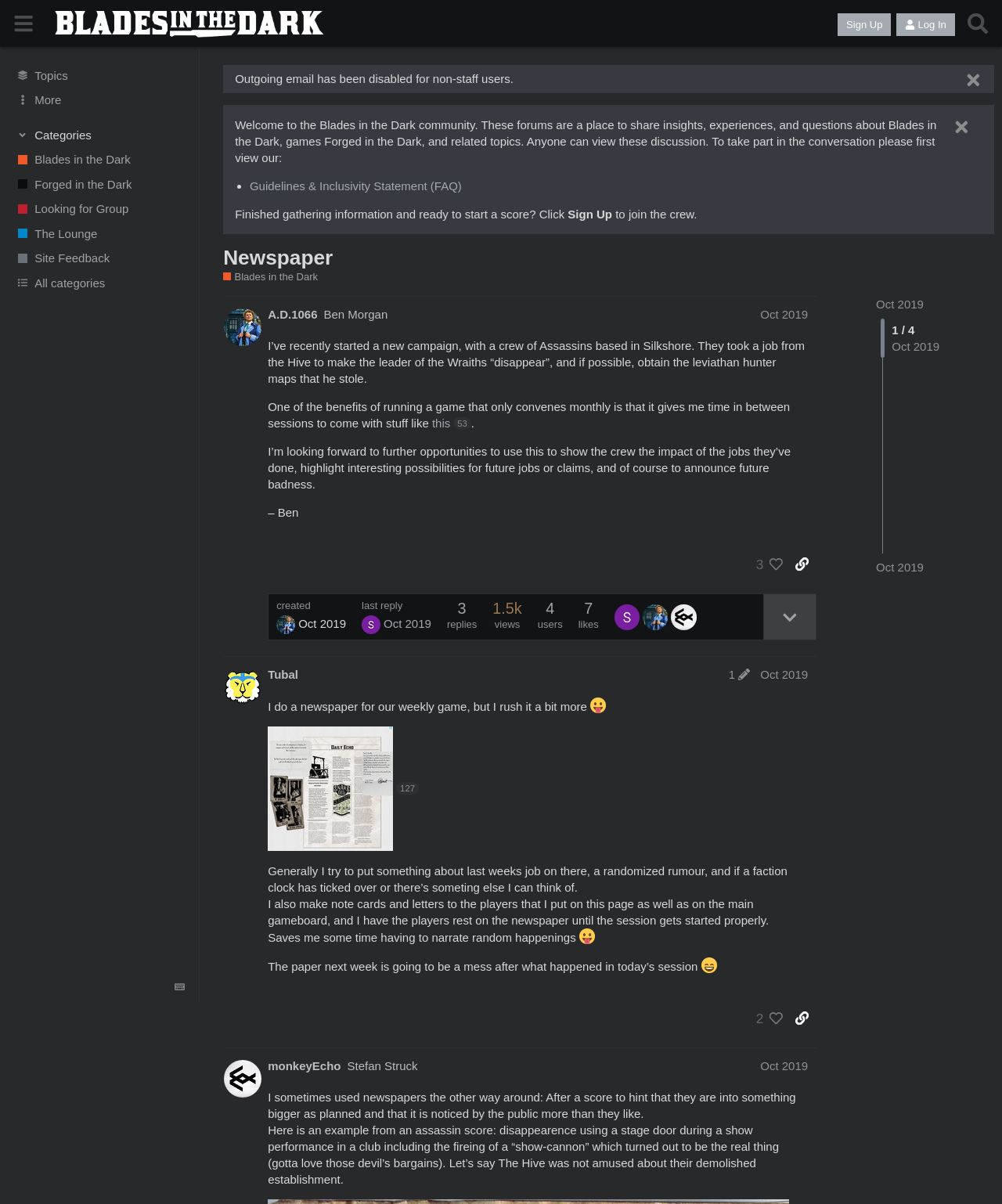What is the name of the author of the first post?
Provide a fully detailed and comprehensive answer to the question.

I found the answer by looking at the link element with the text 'A.D.1066' which is a child of the heading element inside the first post region.